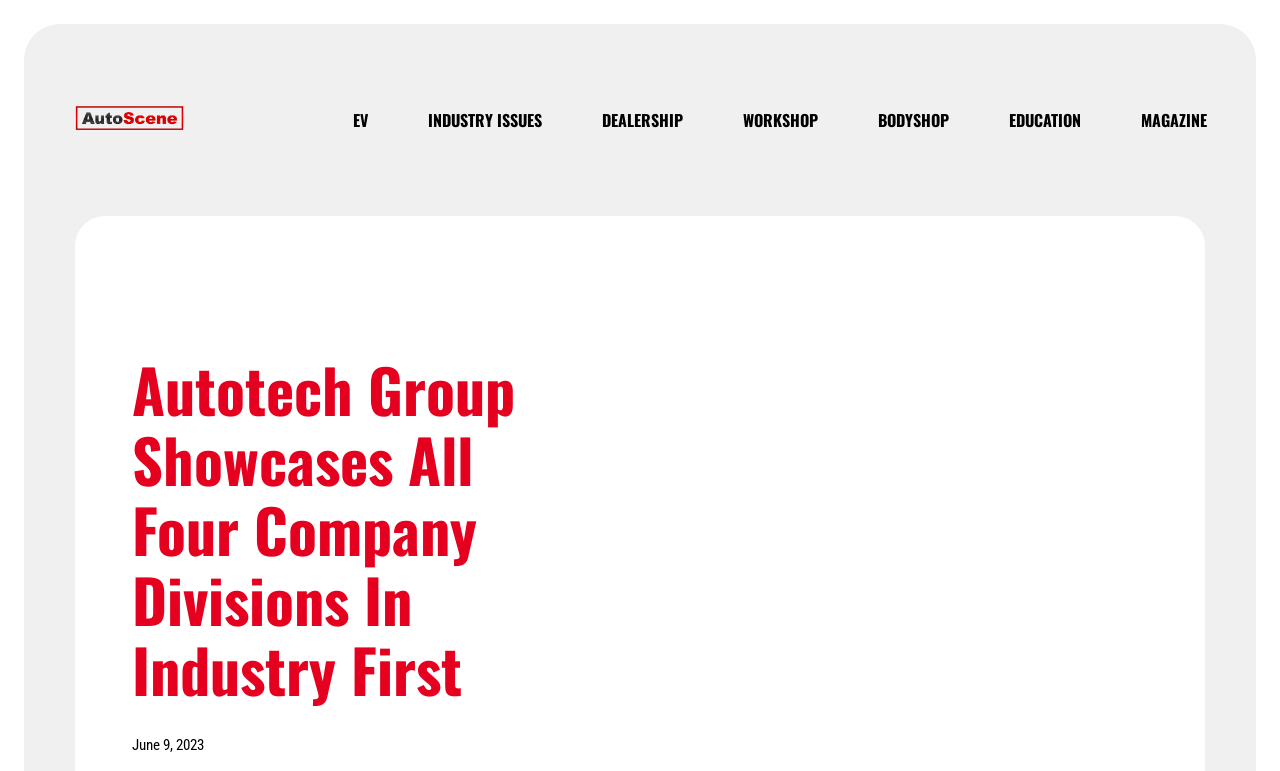Determine the bounding box coordinates for the element that should be clicked to follow this instruction: "check the date". The coordinates should be given as four float numbers between 0 and 1, in the format [left, top, right, bottom].

[0.103, 0.954, 0.159, 0.977]